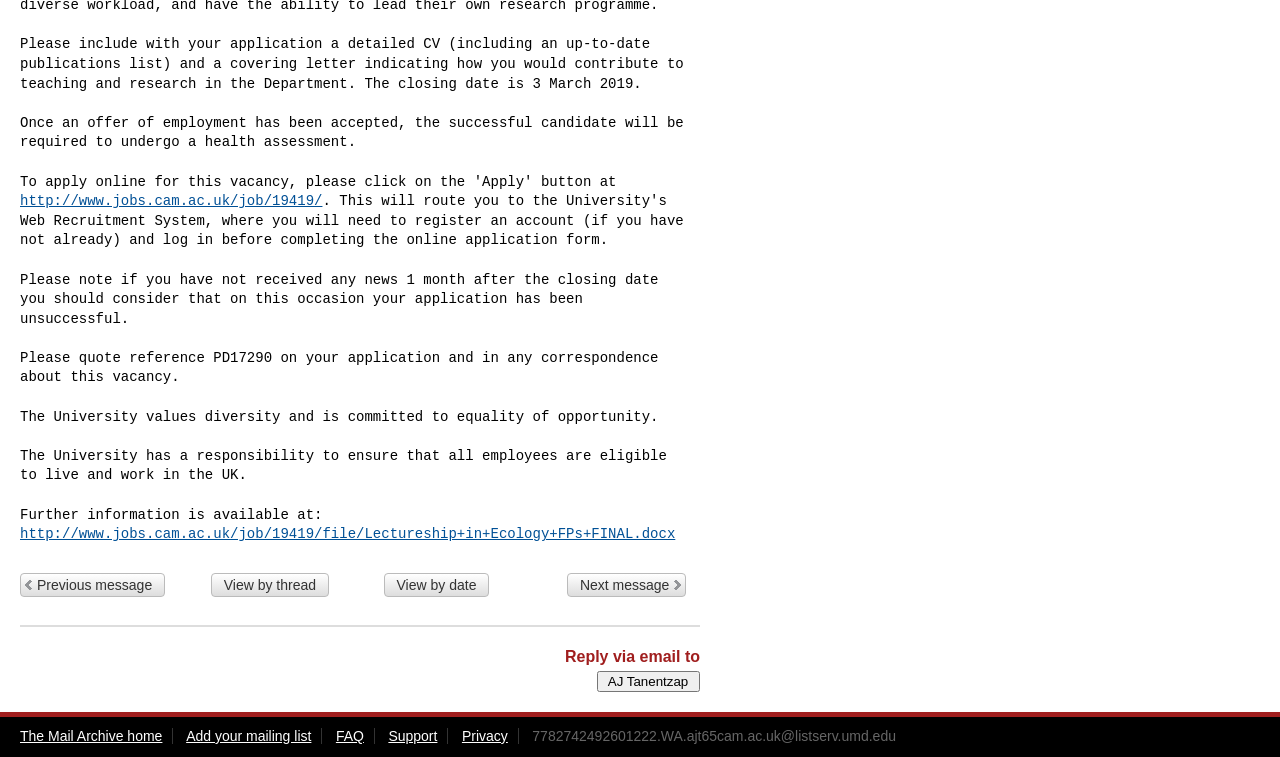Determine the bounding box coordinates for the UI element with the following description: "http://www.jobs.cam.ac.uk/job/19419/". The coordinates should be four float numbers between 0 and 1, represented as [left, top, right, bottom].

[0.016, 0.255, 0.252, 0.276]